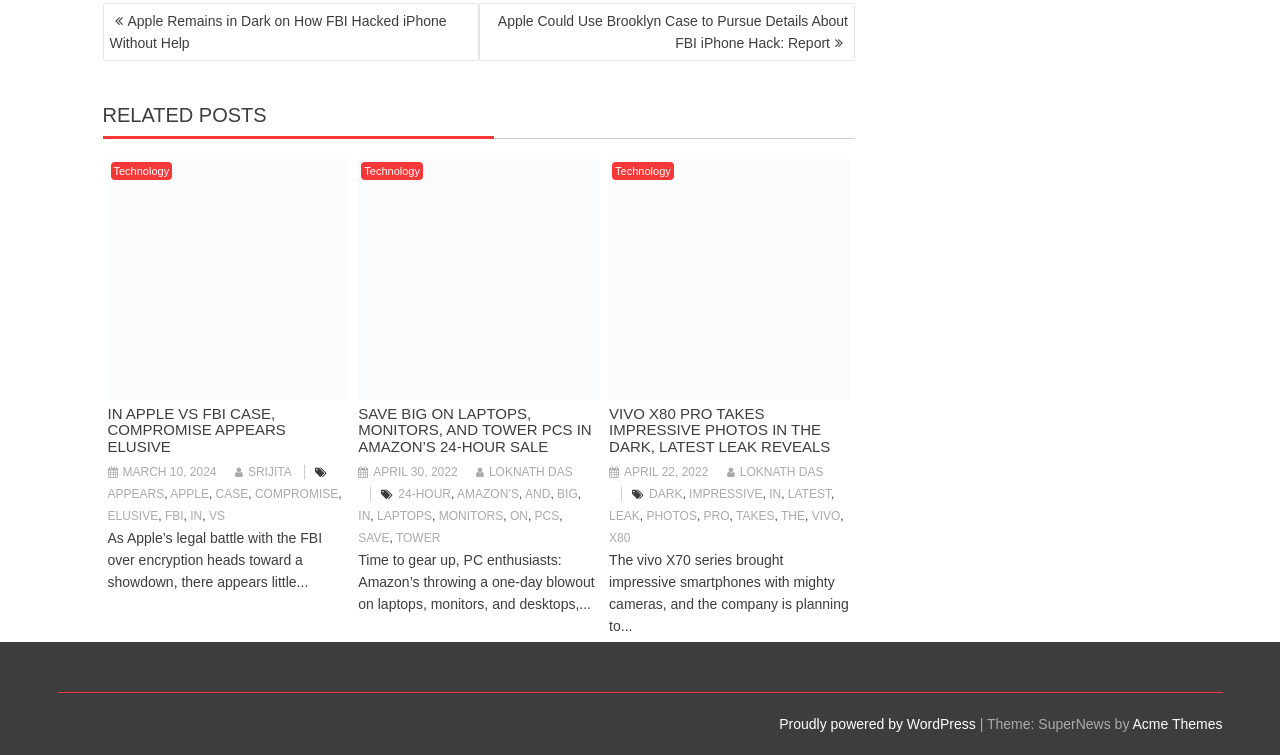Could you indicate the bounding box coordinates of the region to click in order to complete this instruction: "View 'IN APPLE VS FBI CASE, COMPROMISE APPEARS ELUSIVE'".

[0.084, 0.537, 0.272, 0.603]